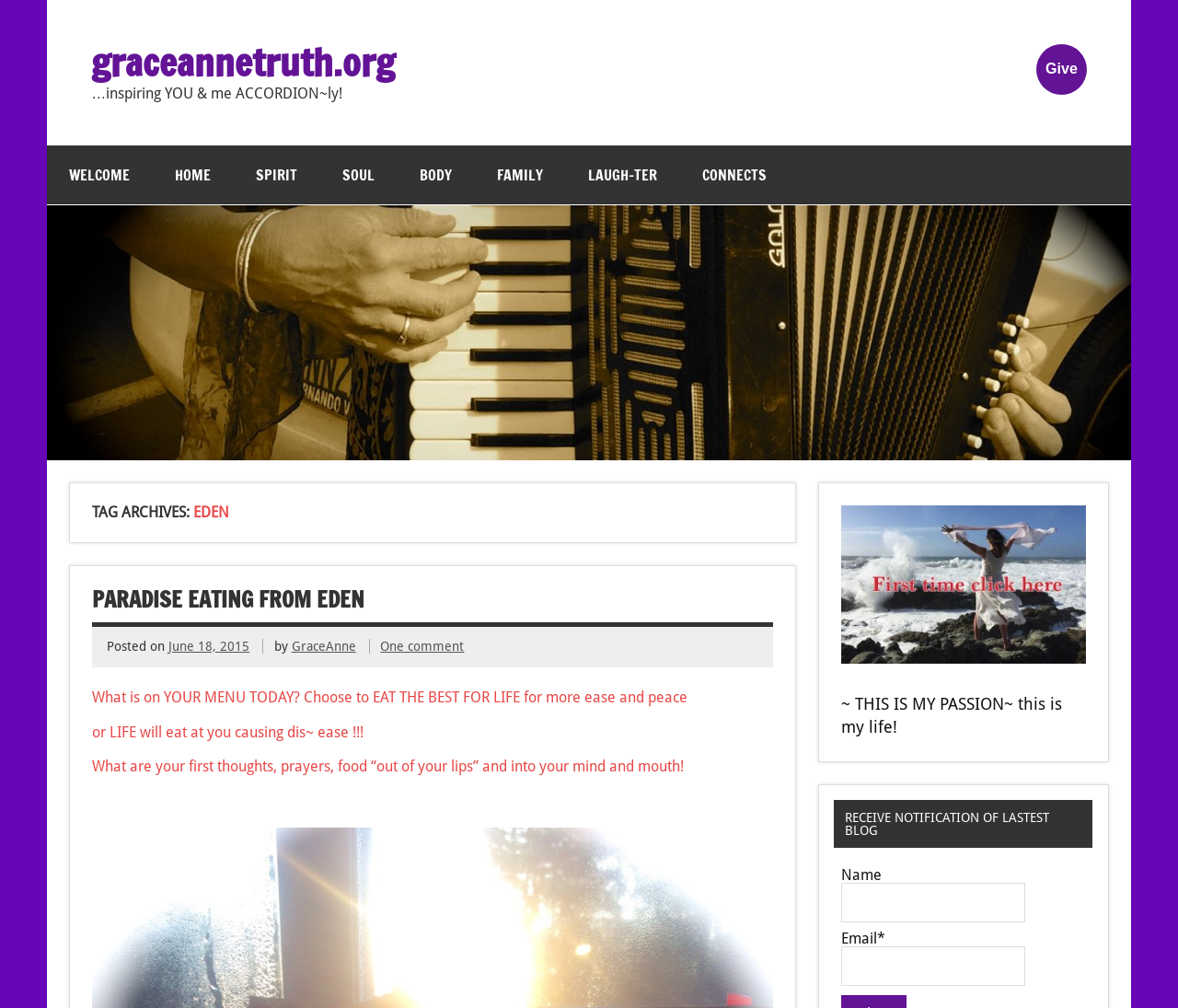What is the title of the first blog post?
Using the visual information, respond with a single word or phrase.

PARADISE EATING FROM EDEN